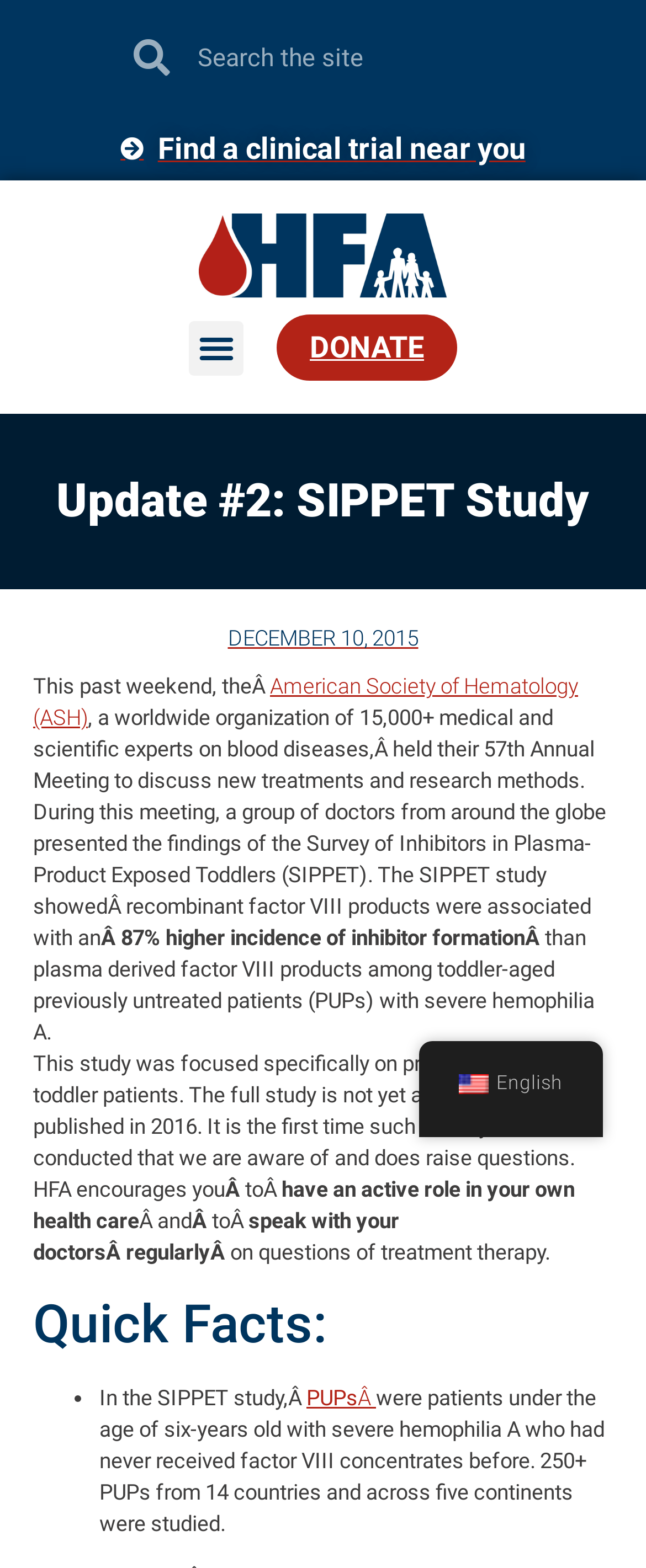Using the description "alt="HFA logo"", predict the bounding box of the relevant HTML element.

[0.308, 0.136, 0.692, 0.19]